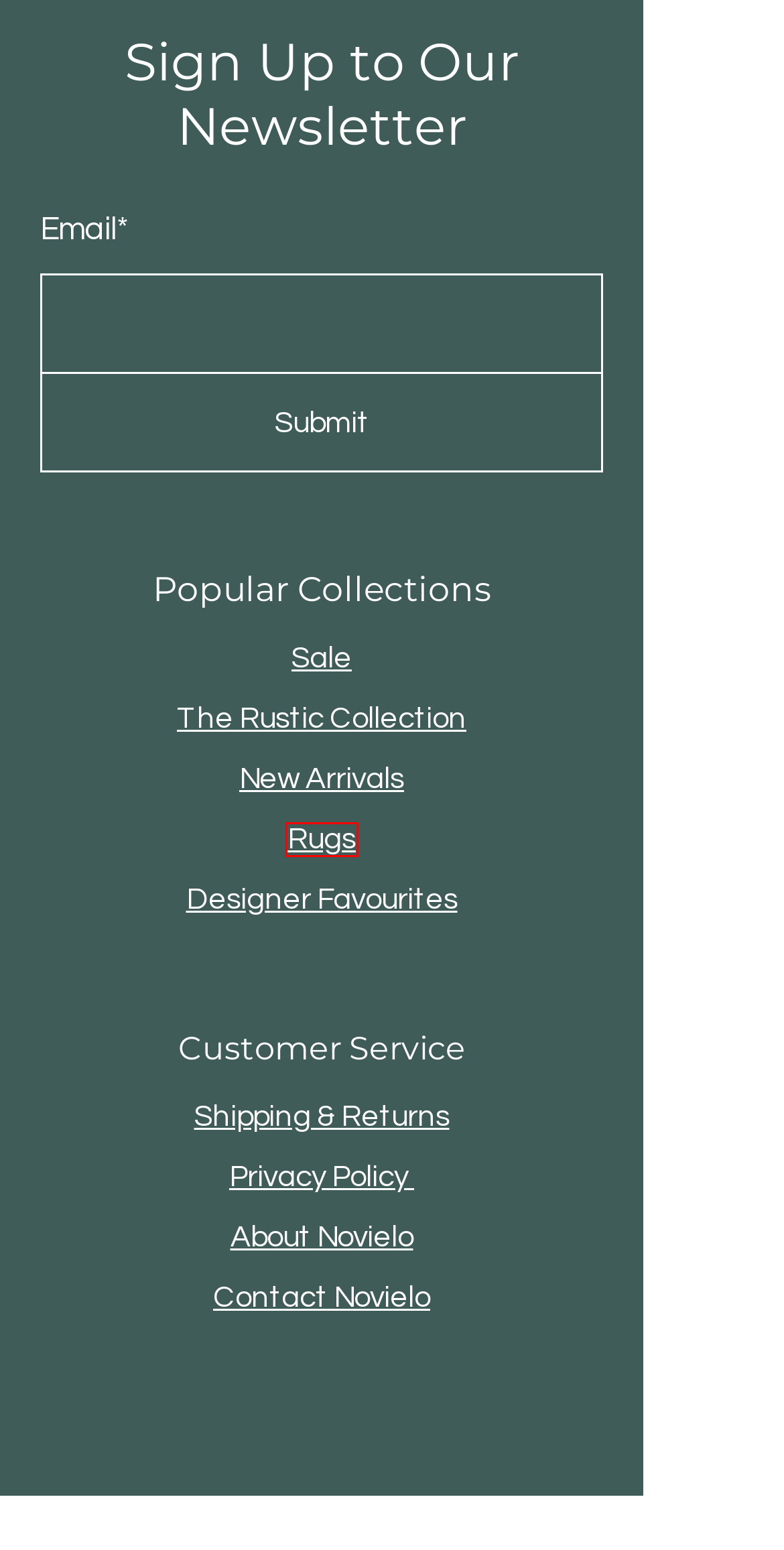Consider the screenshot of a webpage with a red bounding box around an element. Select the webpage description that best corresponds to the new page after clicking the element inside the red bounding box. Here are the candidates:
A. Shipping & Returns | Novielo London
B. Sale | Novielo London
C. About Us  | Novielo London
D. Rustic Collection | Novielo London
E. Designer Favourites | Novielo London
F. New Arrivals | Novielo London
G. Rugs | Novielo London
H. Store Policy | Novielo London

G